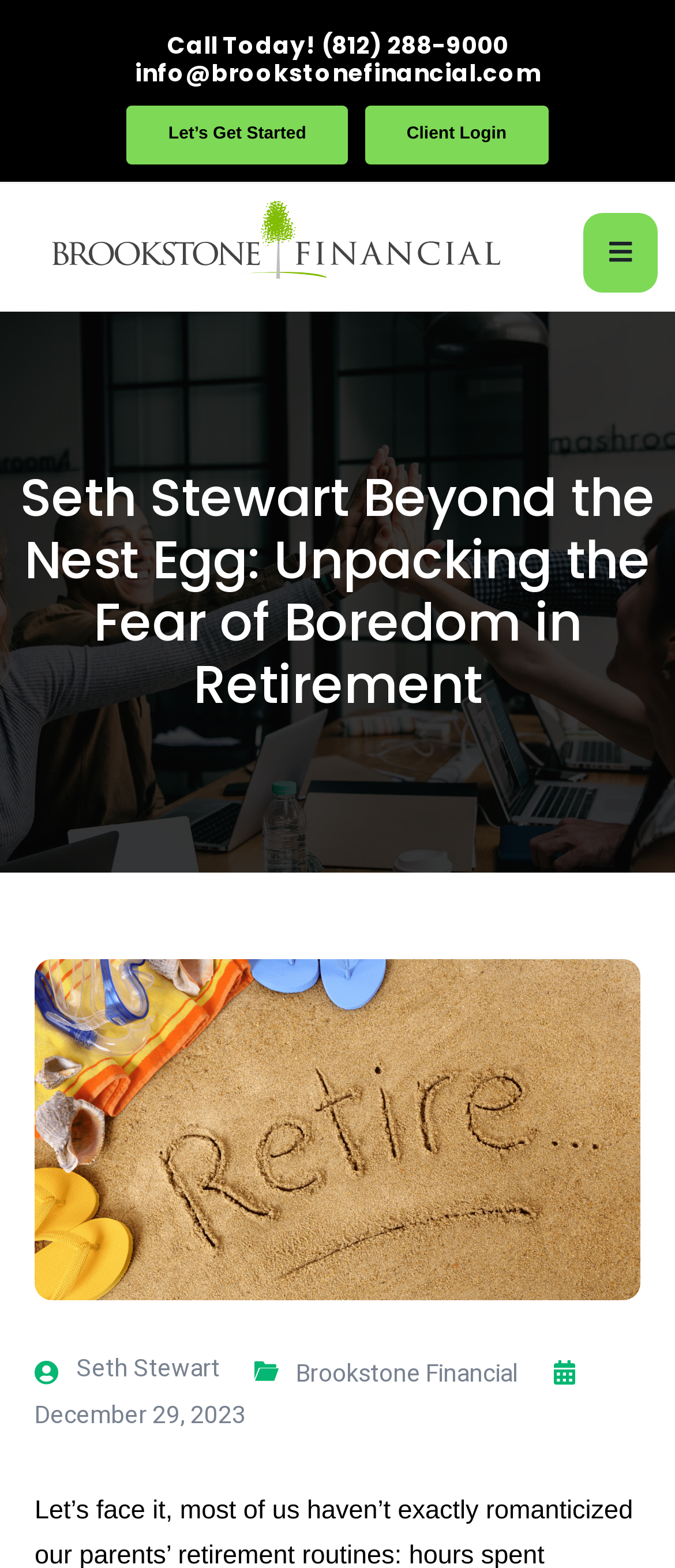What is the name of the company?
Please use the image to provide an in-depth answer to the question.

I found the company name by looking at the link element that says 'Brookstone Financial'. This element is located at the bottom of the webpage.